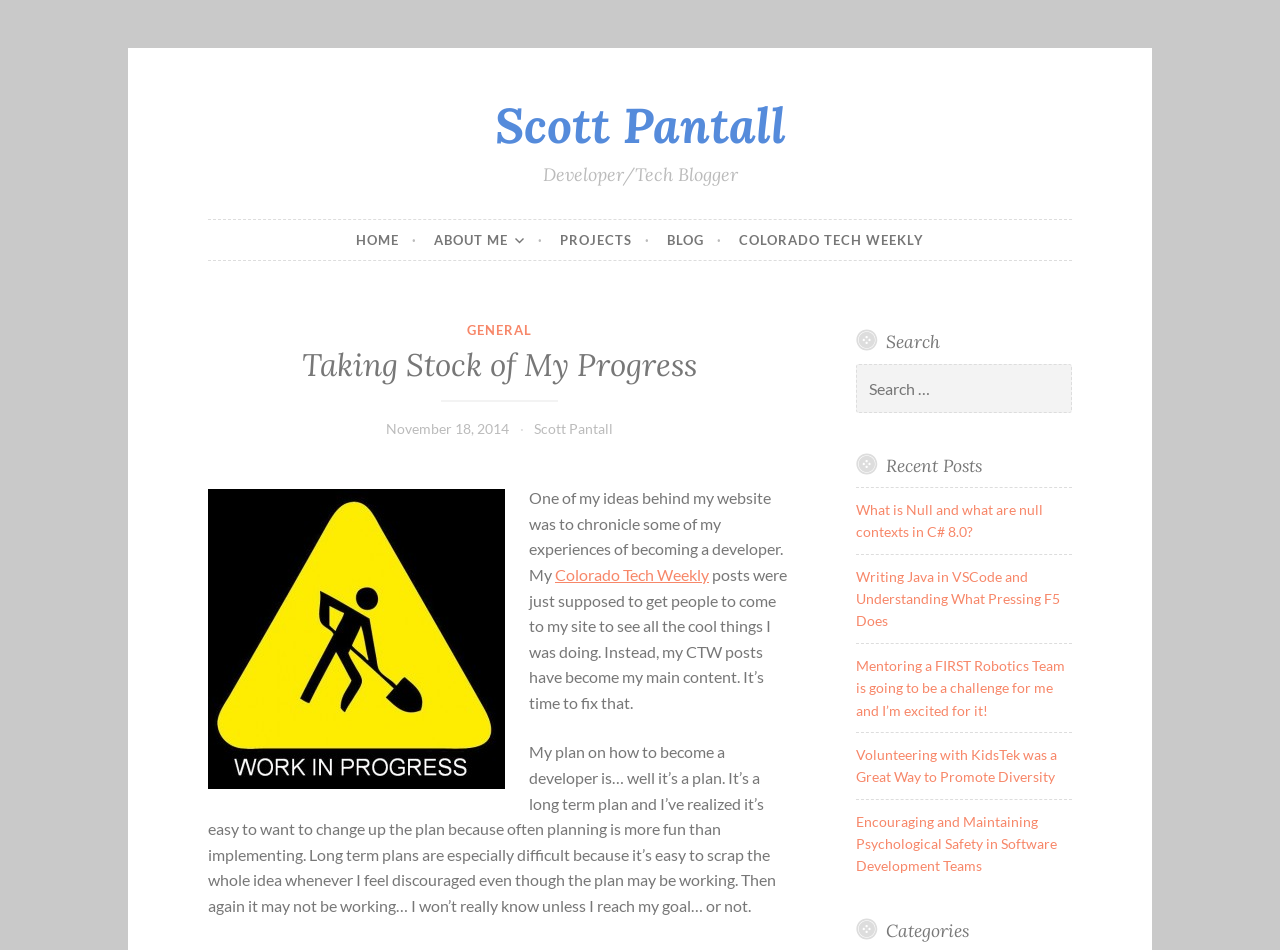What is the purpose of the Colorado Tech Weekly posts?
Please give a detailed and elaborate answer to the question based on the image.

The answer can be found by reading the text 'My Colorado Tech Weekly posts were just supposed to get people to come to my site to see all the cool things I was doing.' which suggests that the purpose of the Colorado Tech Weekly posts is to attract visitors to the site.